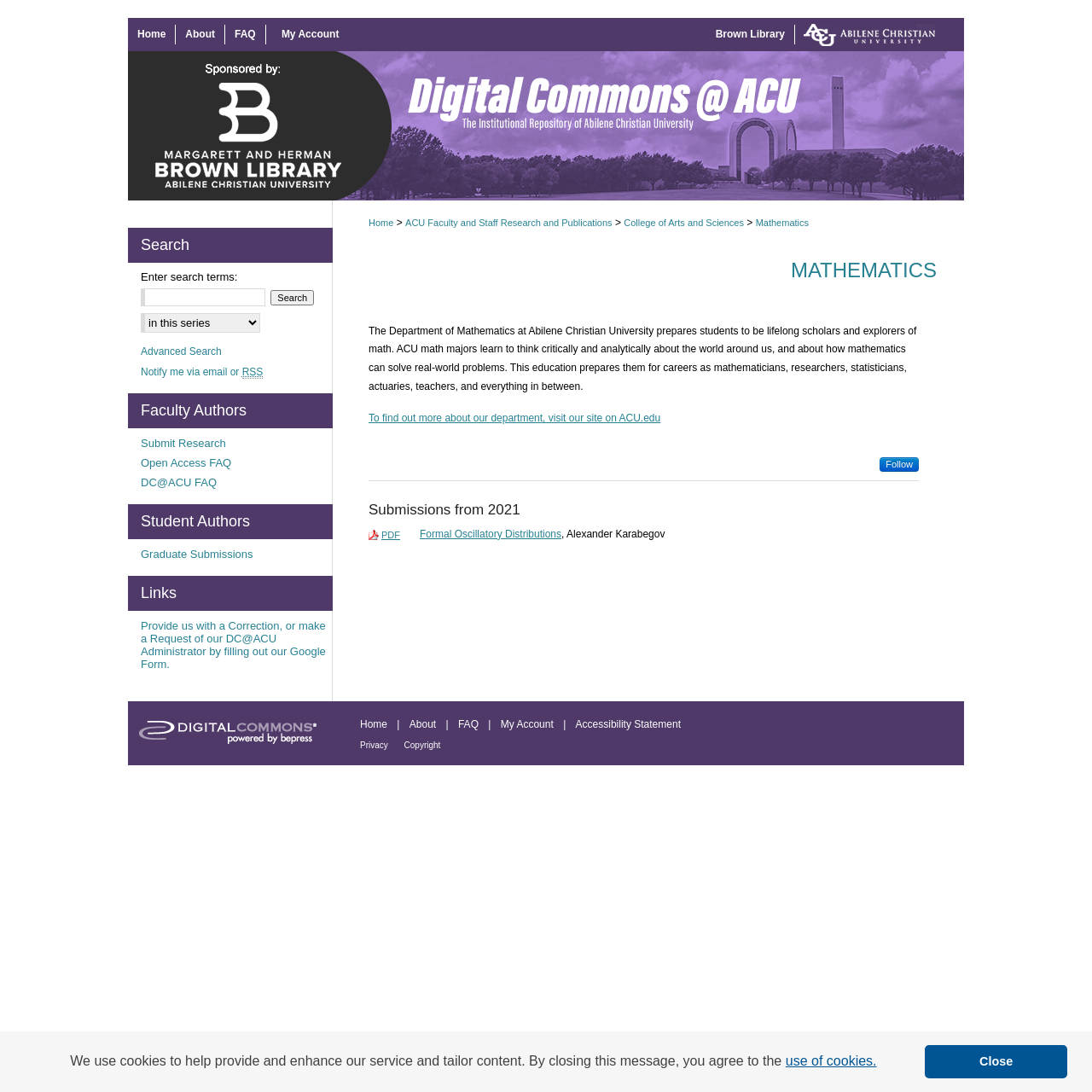Find the bounding box coordinates of the clickable region needed to perform the following instruction: "Learn more about cookies". The coordinates should be provided as four float numbers between 0 and 1, i.e., [left, top, right, bottom].

[0.717, 0.96, 0.805, 0.984]